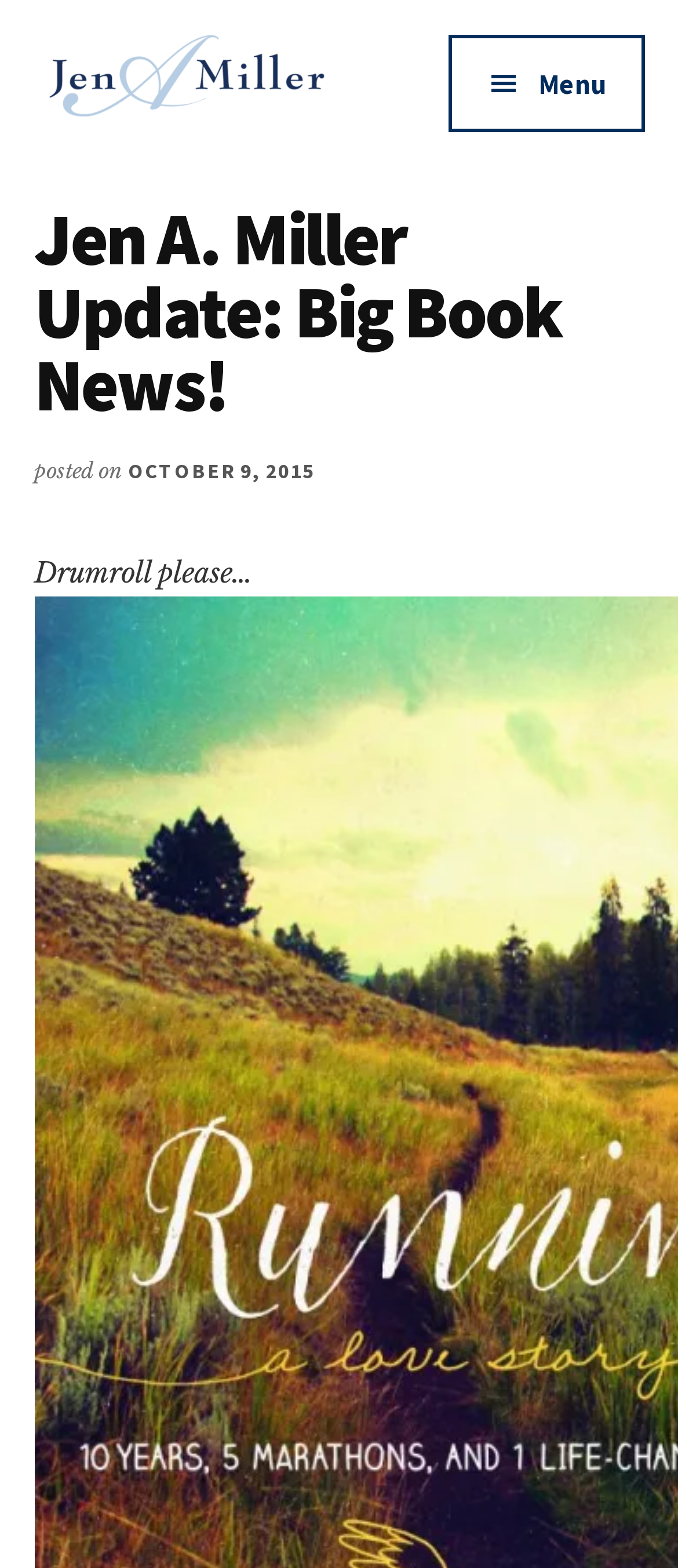What is the date of the post?
Could you please answer the question thoroughly and with as much detail as possible?

The date of the post is mentioned as 'OCTOBER 9, 2015' which is a static text element located below the heading 'Jen A. Miller Update: Big Book News!'.